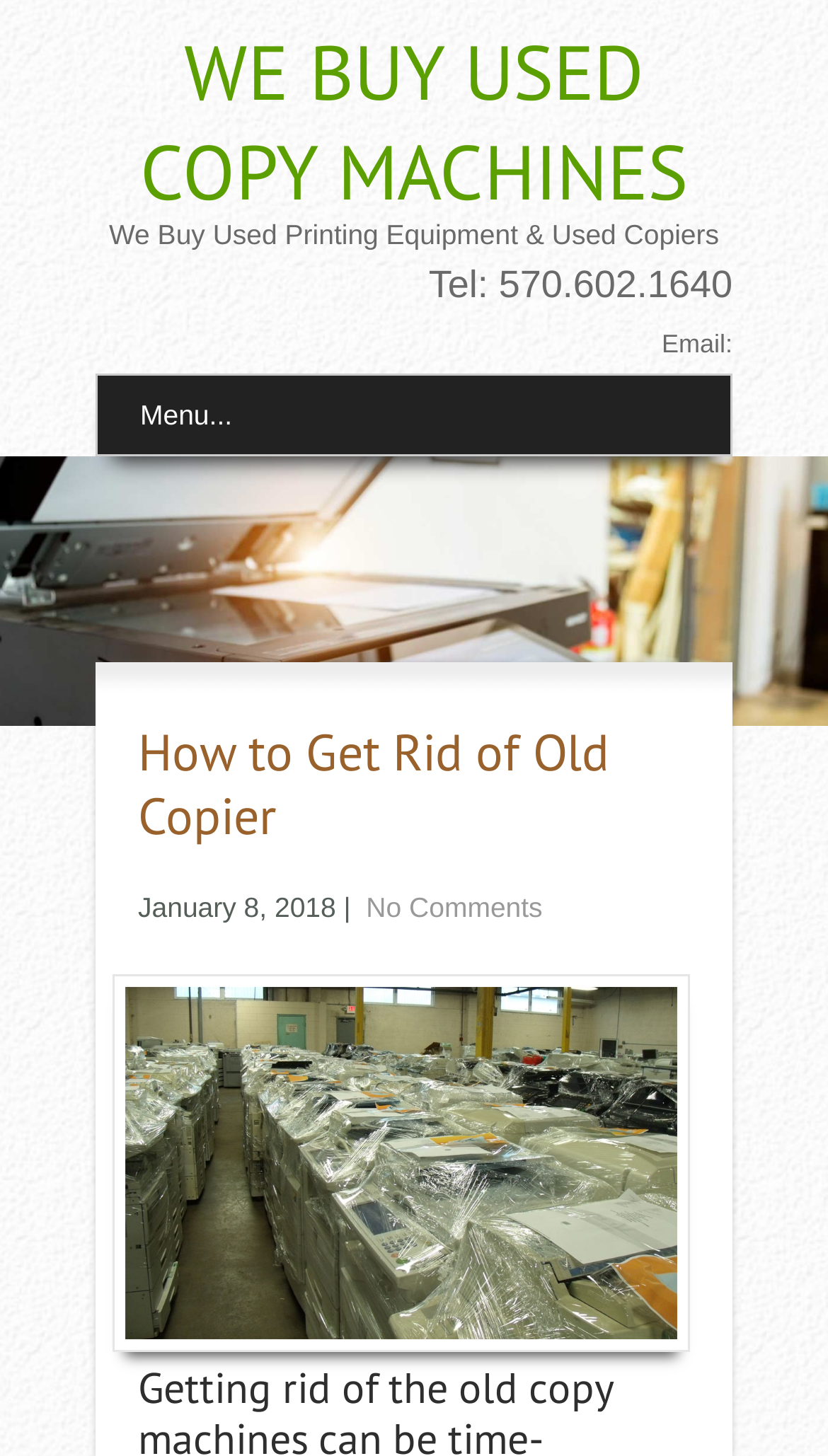Write a detailed summary of the webpage.

The webpage is about selling used copy machines and printing equipment. At the top, there is a large heading that reads "WE BUY USED COPY MACHINES" with a link underneath it. To the right of the heading, there is a static text that says "We Buy Used Printing Equipment & Used Copiers". Below this, there is a section with contact information, including a phone number "Tel: 570.602.1640" and an email address. 

On the top-right corner, there is a link that says "Menu...". Below this, there is a large image that spans the entire width of the page. 

Underneath the image, there is a header section with a heading that reads "How to Get Rid of Old Copier". Below this, there is a static text that displays the date "January 8, 2018", followed by a separator and a link that says "No Comments". To the right of the link, there is a small image with the text "We Buy Copiers".